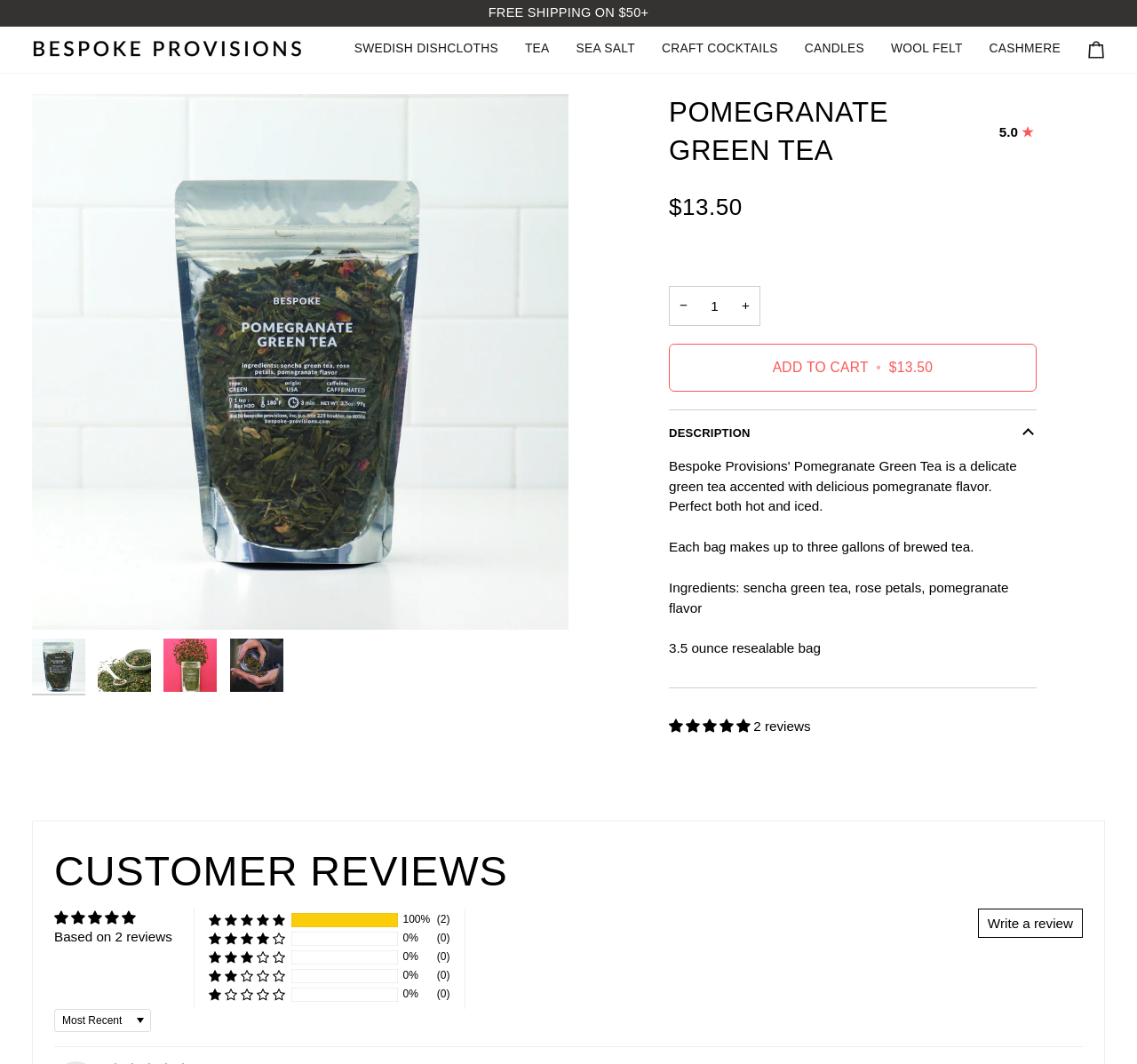Summarize the webpage with a detailed and informative caption.

This webpage is about a product called Pomegranate Green Tea, sold by BESPOKE PROVISIONS. At the top of the page, there is a banner that reads "FREE SHIPPING ON $50+" and a link to the BESPOKE PROVISIONS website, accompanied by the company's logo. Below this, there are several links to other categories, including Swedish Dishcloths, Tea, Sea Salt, Craft Cocktails, Candles, Wool Felt, and Cashmere.

The main product image is displayed prominently, with a zoom button and an expand image caption button next to it. There are also previous and next buttons to navigate through multiple product images. 

The product title, "POMEGRANATE GREEN TEA", is displayed in a large font, followed by a 5-star rating and the price, "$13.50". Below this, there are buttons to adjust the quantity and an "ADD TO CART" button.

The product description is divided into sections, including a brief summary, ingredients, and packaging details. There is also a section for customer reviews, which includes an average rating, a button to write a review, and a breakdown of the number of reviews by rating.

At the bottom of the page, there is a heading for customer reviews, followed by a section that displays the average rating and the number of reviews. There are also buttons to sort the reviews by rating.